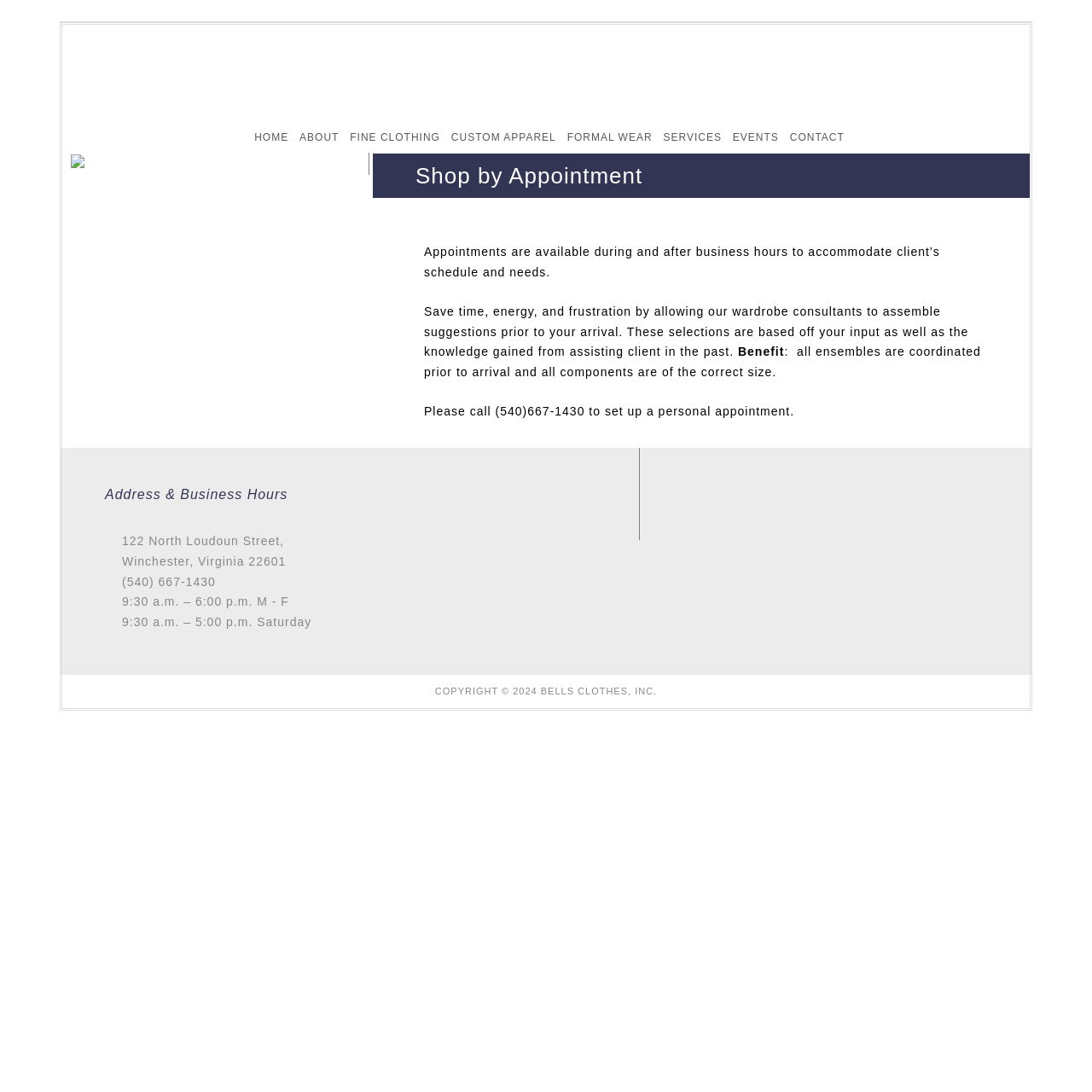Find the bounding box coordinates of the clickable region needed to perform the following instruction: "view the HOME DECOR IDEAS". The coordinates should be provided as four float numbers between 0 and 1, i.e., [left, top, right, bottom].

None